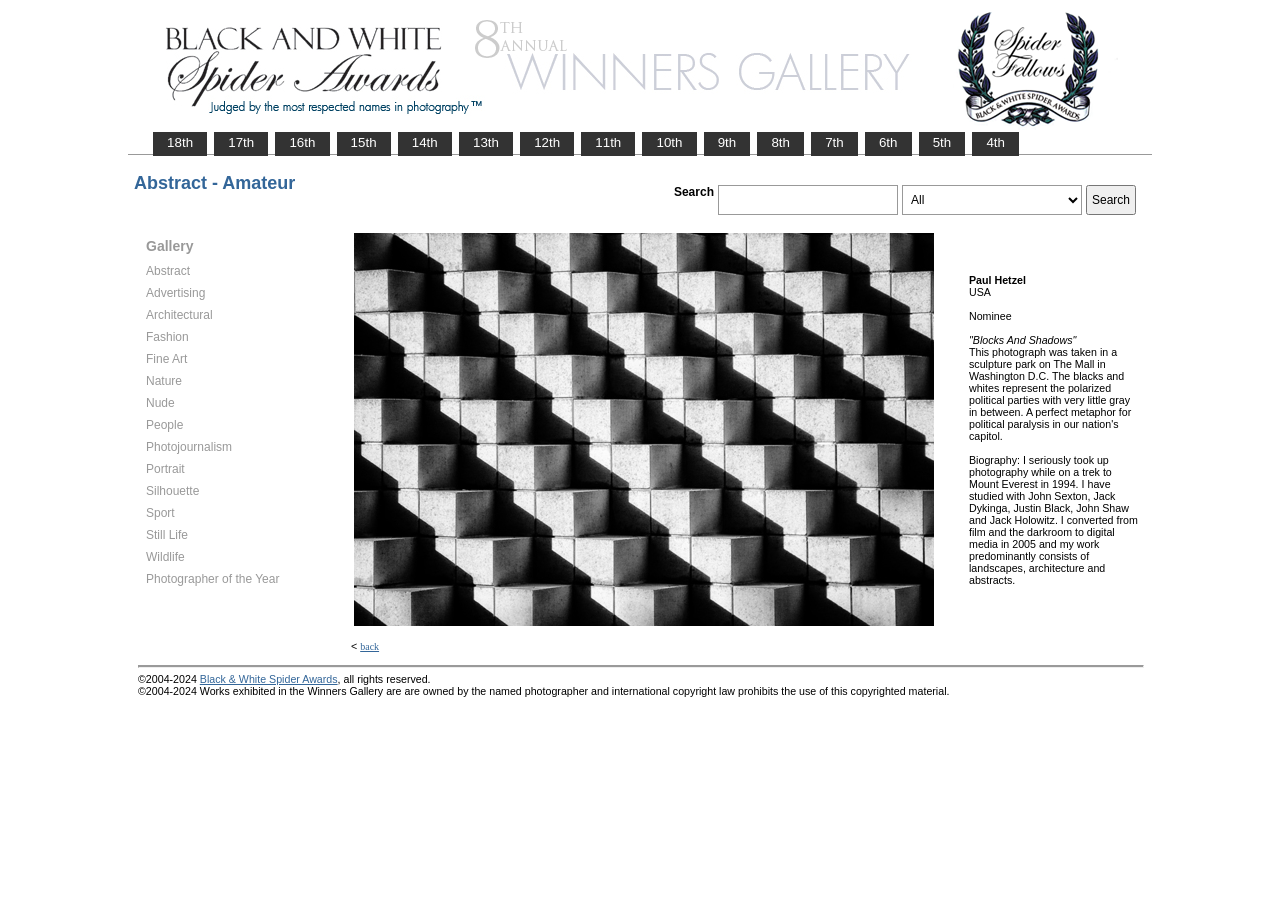What is the theme of the photograph 'Blocks And Shadows'?
Refer to the screenshot and deliver a thorough answer to the question presented.

The theme of the photograph 'Blocks And Shadows' can be determined by looking at the description of the photograph, which mentions that the blacks and whites represent the polarized political parties with very little gray in between, making it a perfect metaphor for political paralysis in our nation's capitol.